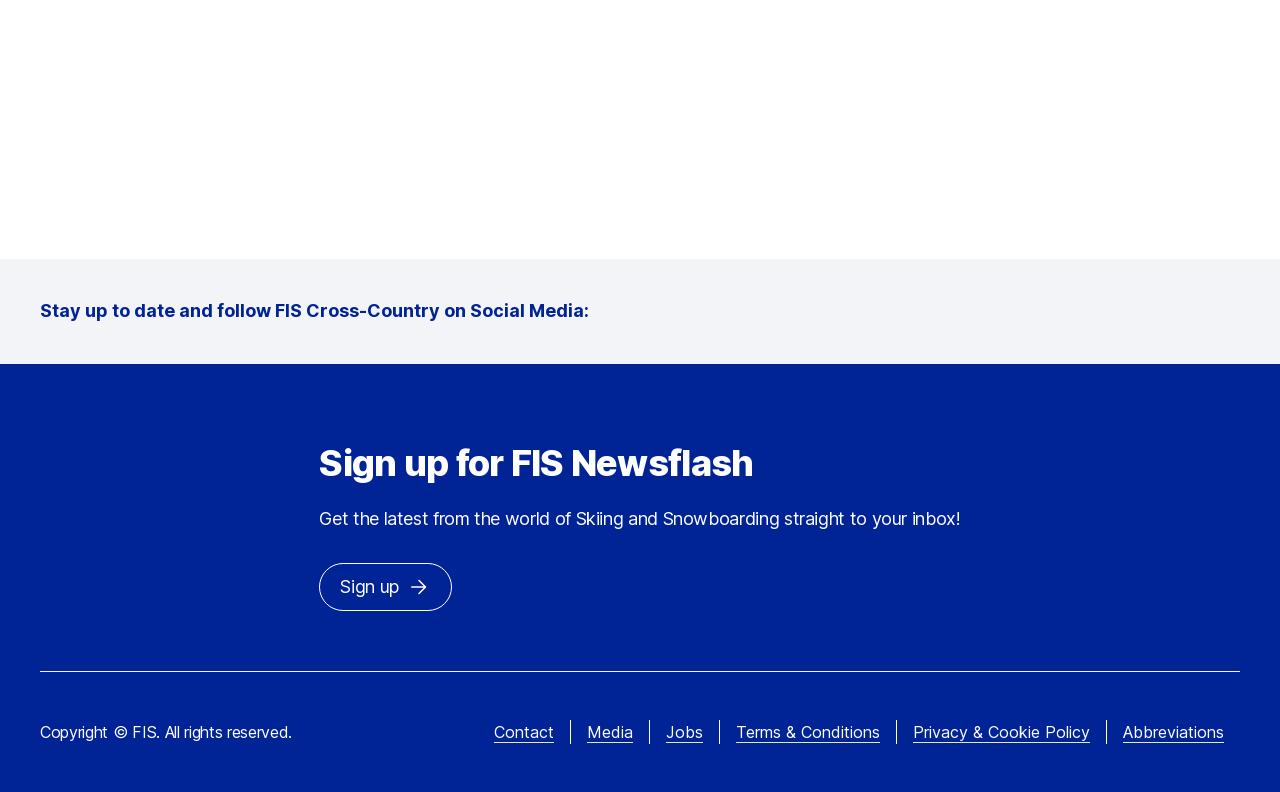Please mark the bounding box coordinates of the area that should be clicked to carry out the instruction: "Sign up for FIS Newsflash".

[0.25, 0.711, 0.353, 0.772]